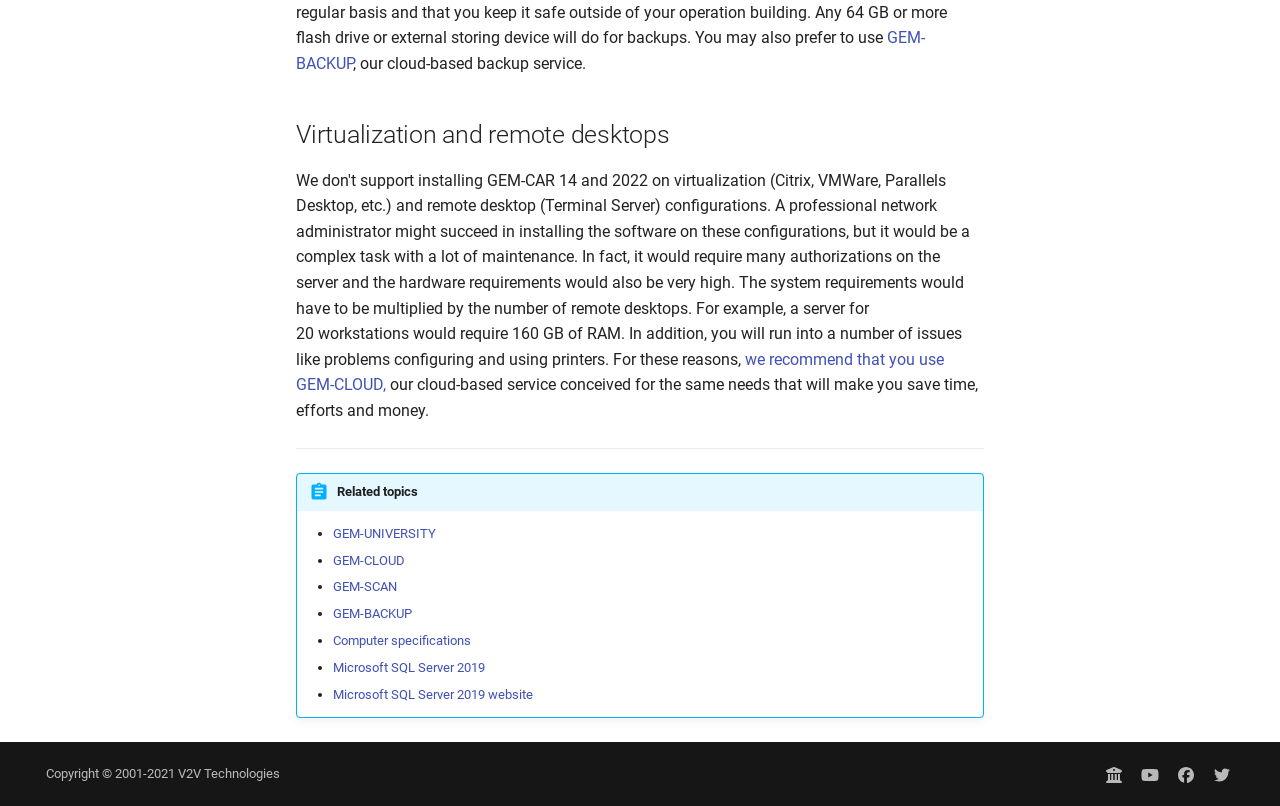What is the copyright year range of V2V Technologies?
Refer to the image and answer the question using a single word or phrase.

2001-2021